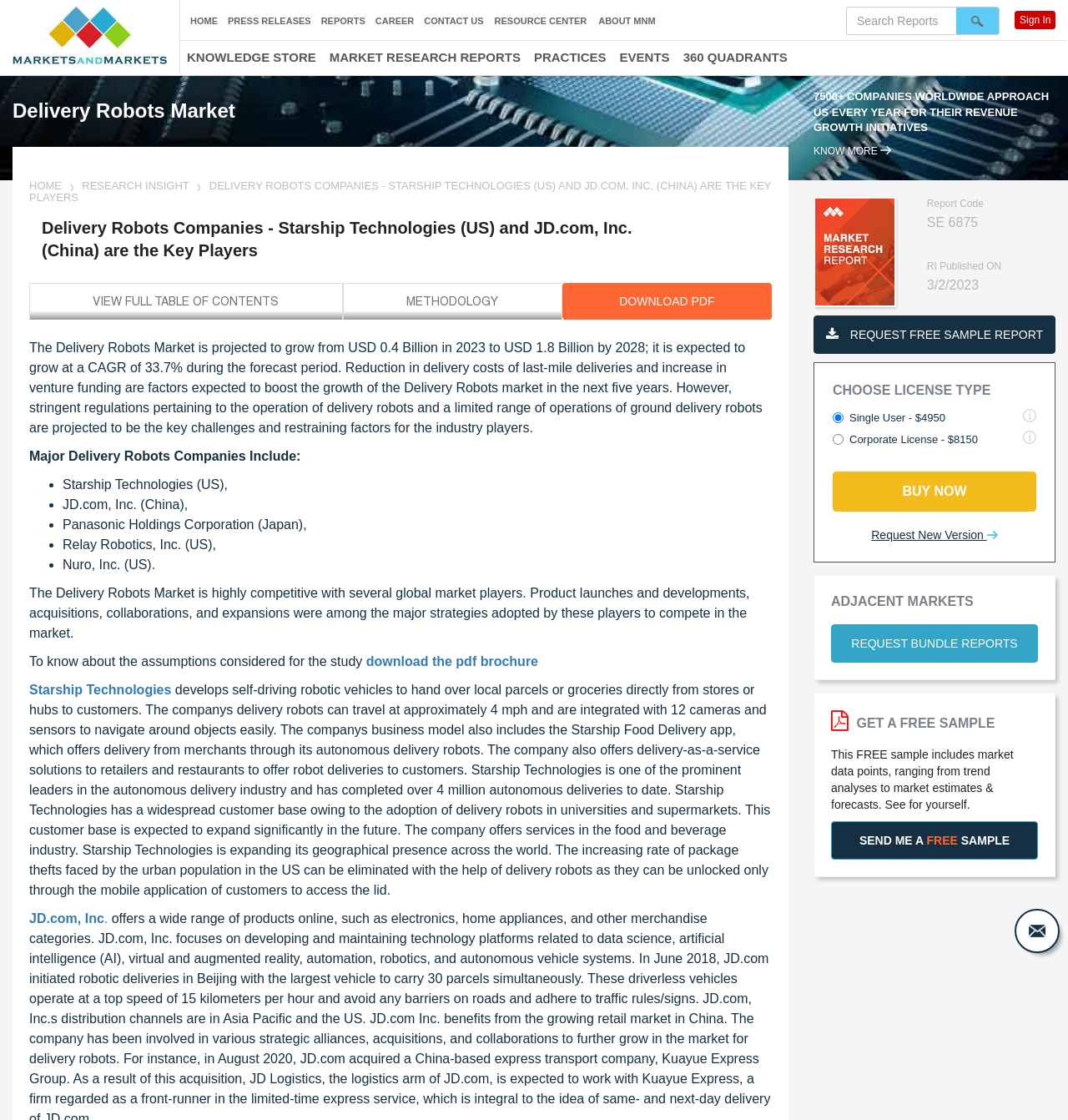Kindly determine the bounding box coordinates of the area that needs to be clicked to fulfill this instruction: "Click on KNOW MORE".

[0.762, 0.129, 0.834, 0.14]